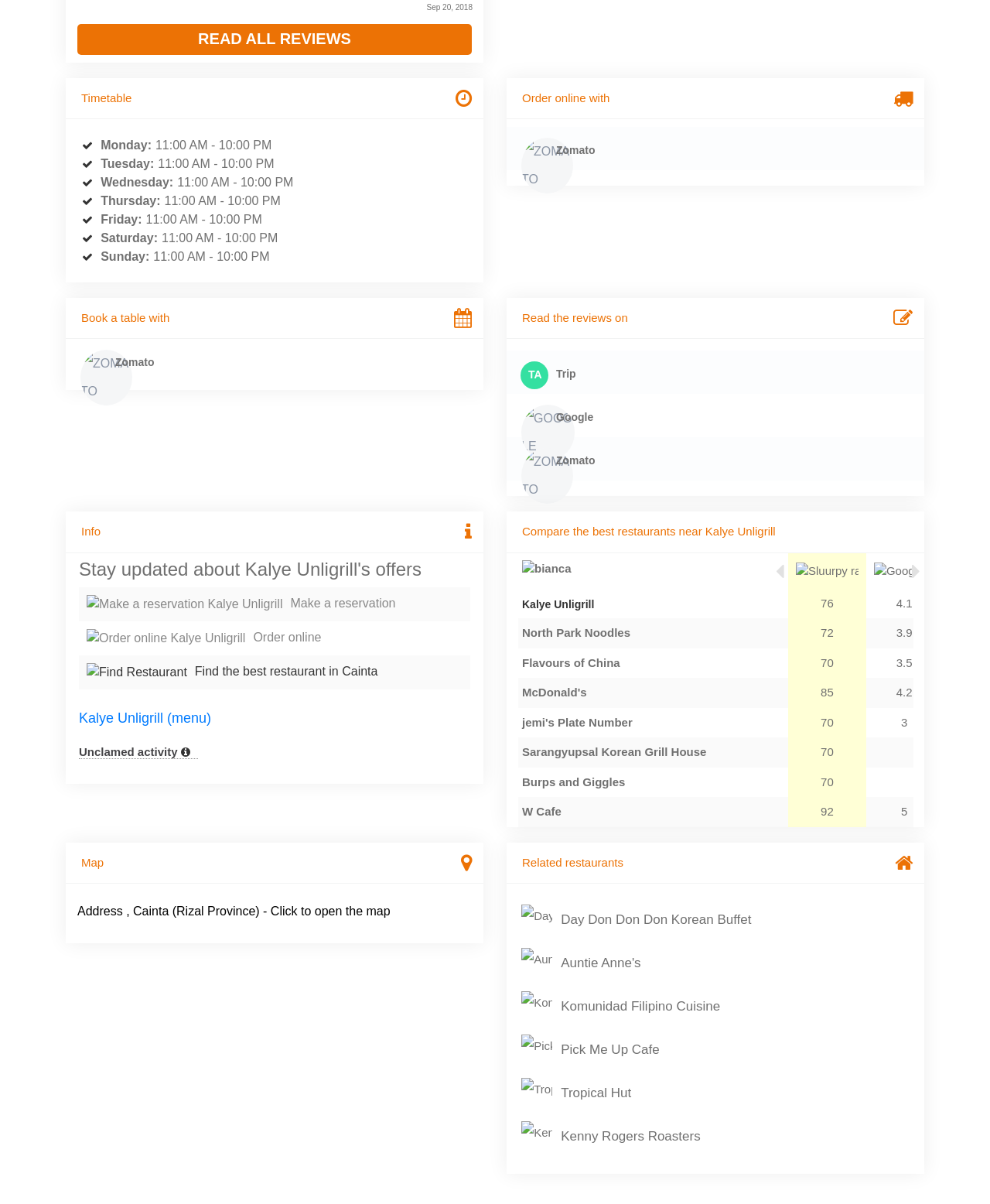What is the date on the webpage?
Provide a fully detailed and comprehensive answer to the question.

The date 'Sep 20, 2018' is mentioned at the top of the webpage, indicating that it might be the date when the webpage was last updated or when the information on the webpage was valid.